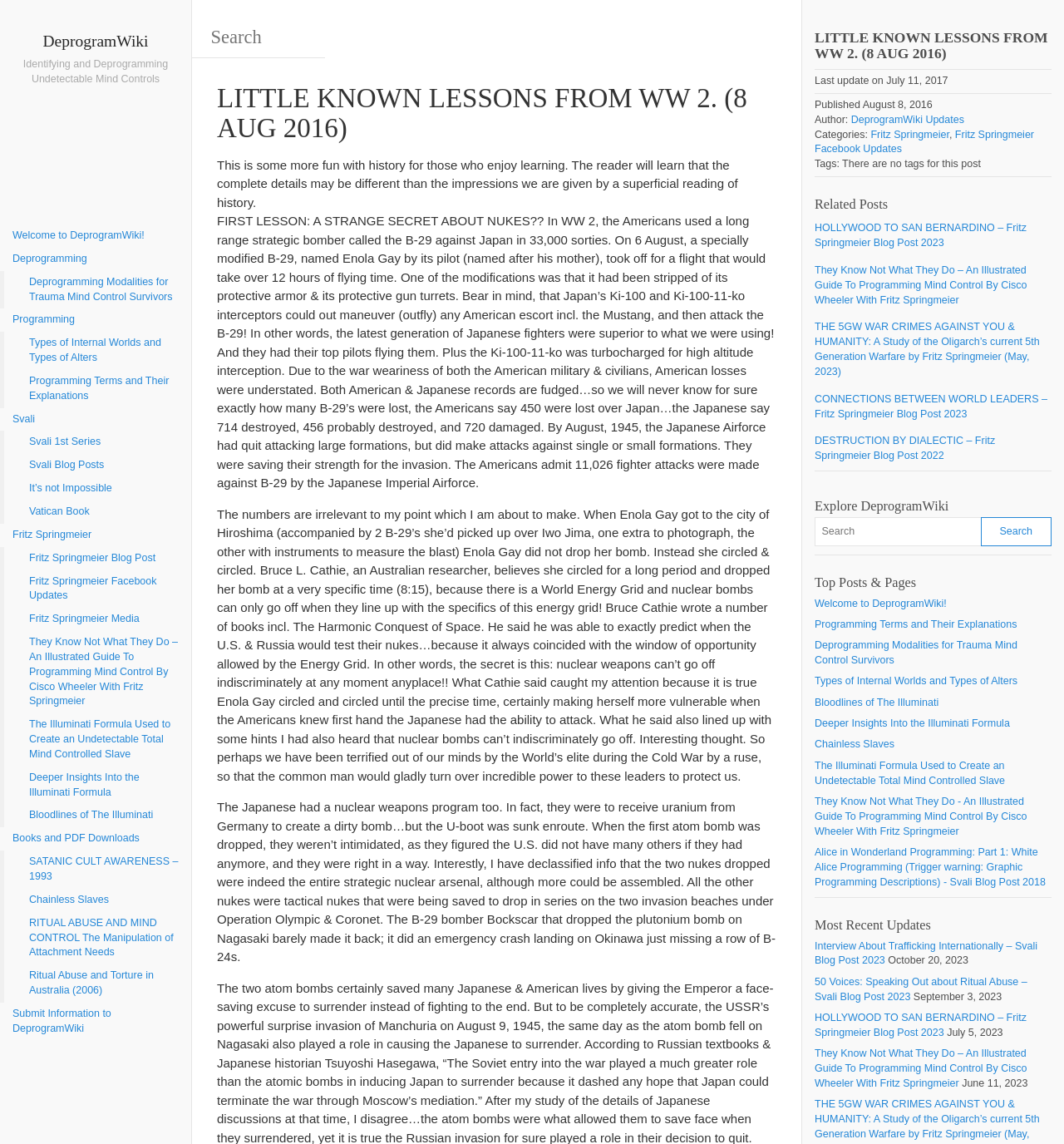Please indicate the bounding box coordinates for the clickable area to complete the following task: "Search for something". The coordinates should be specified as four float numbers between 0 and 1, i.e., [left, top, right, bottom].

[0.18, 0.015, 0.305, 0.051]